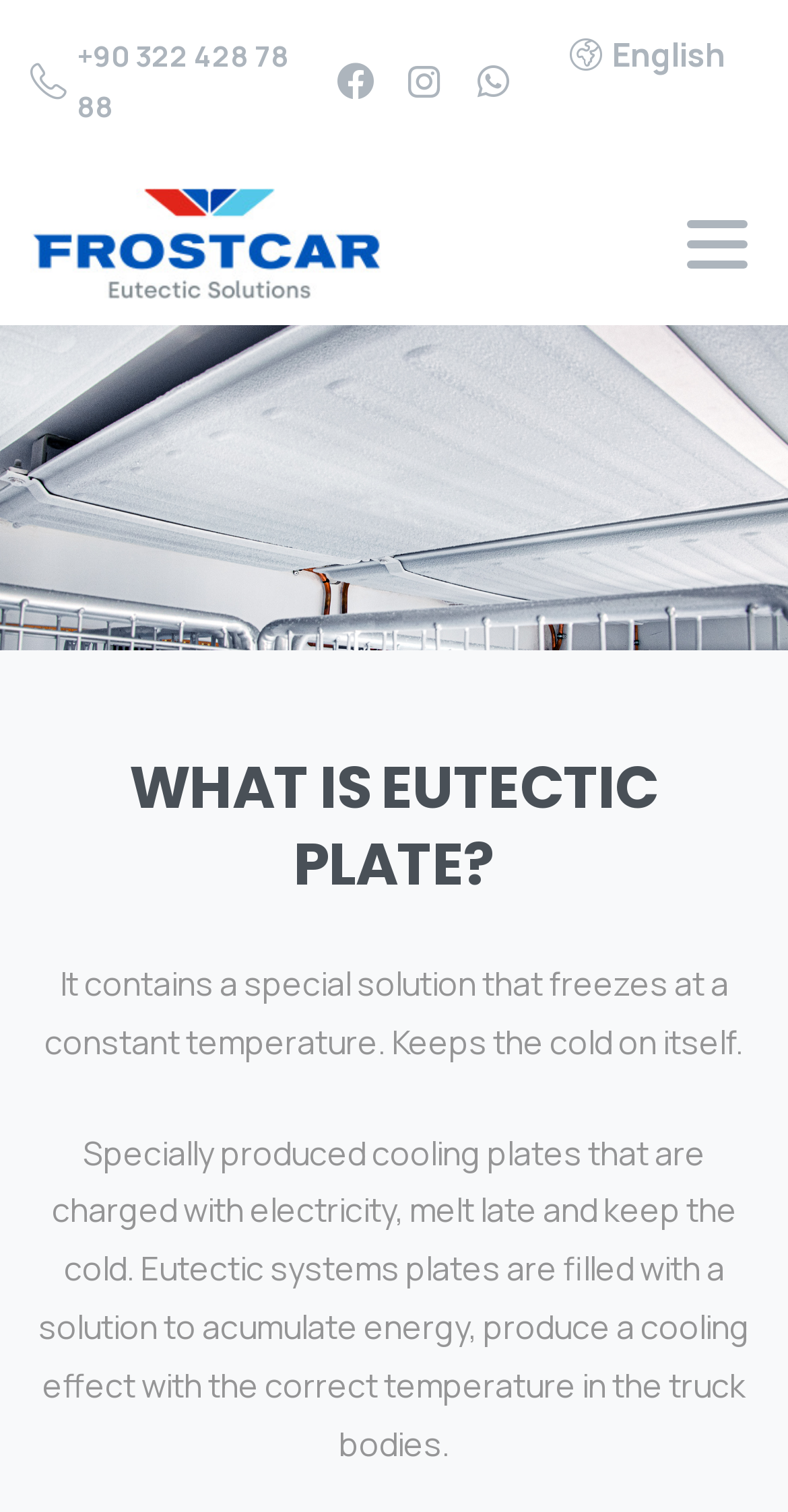Determine the bounding box coordinates for the HTML element mentioned in the following description: "Skip to content". The coordinates should be a list of four floats ranging from 0 to 1, represented as [left, top, right, bottom].

None